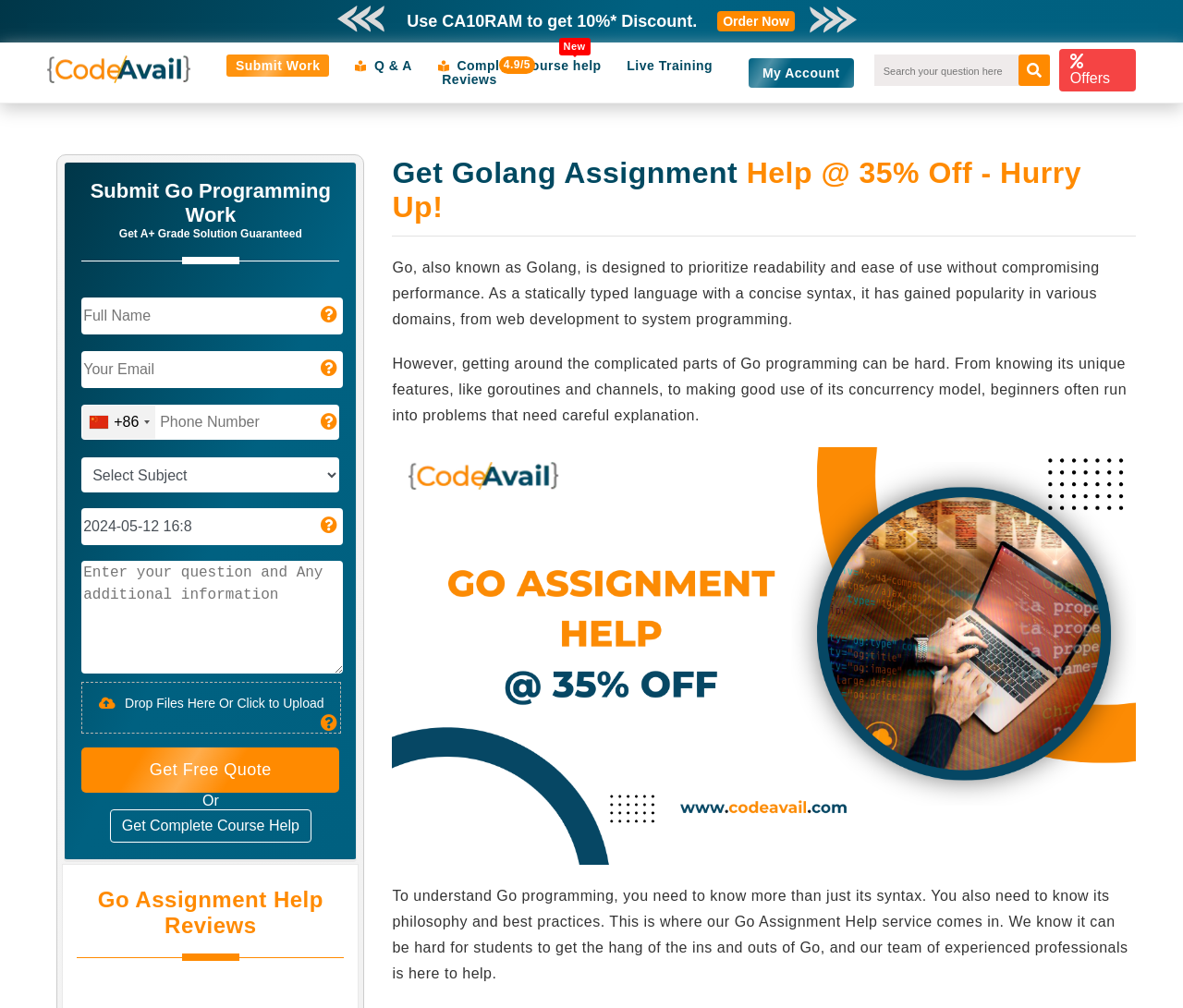Determine the bounding box coordinates of the section I need to click to execute the following instruction: "Search your question here". Provide the coordinates as four float numbers between 0 and 1, i.e., [left, top, right, bottom].

[0.739, 0.054, 0.906, 0.085]